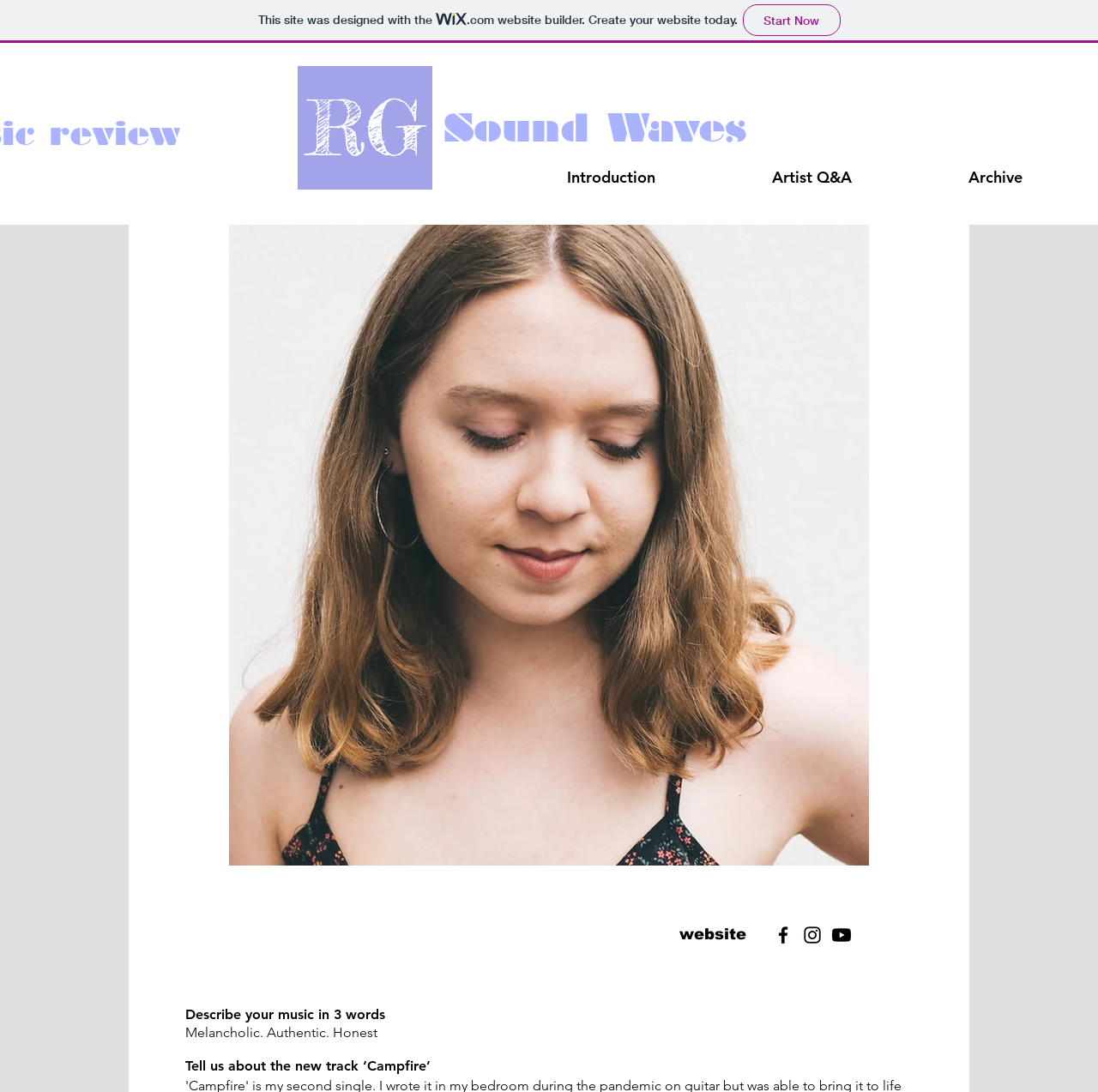Please specify the bounding box coordinates of the area that should be clicked to accomplish the following instruction: "Check the 'Recent Posts'". The coordinates should consist of four float numbers between 0 and 1, i.e., [left, top, right, bottom].

None